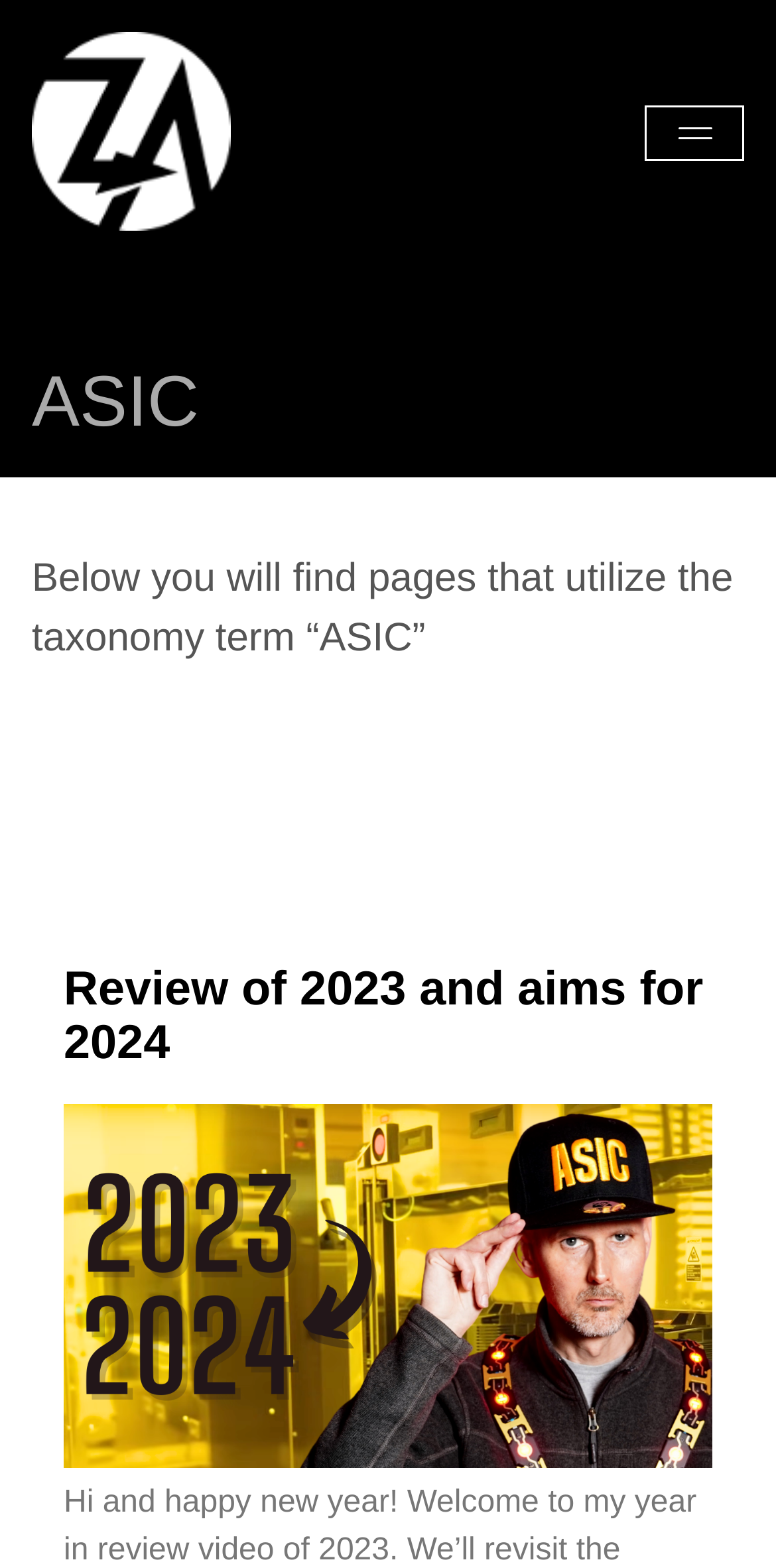Pinpoint the bounding box coordinates of the clickable element needed to complete the instruction: "View the 'Review of 2023 and aims for 2024' article". The coordinates should be provided as four float numbers between 0 and 1: [left, top, right, bottom].

[0.082, 0.614, 0.906, 0.683]